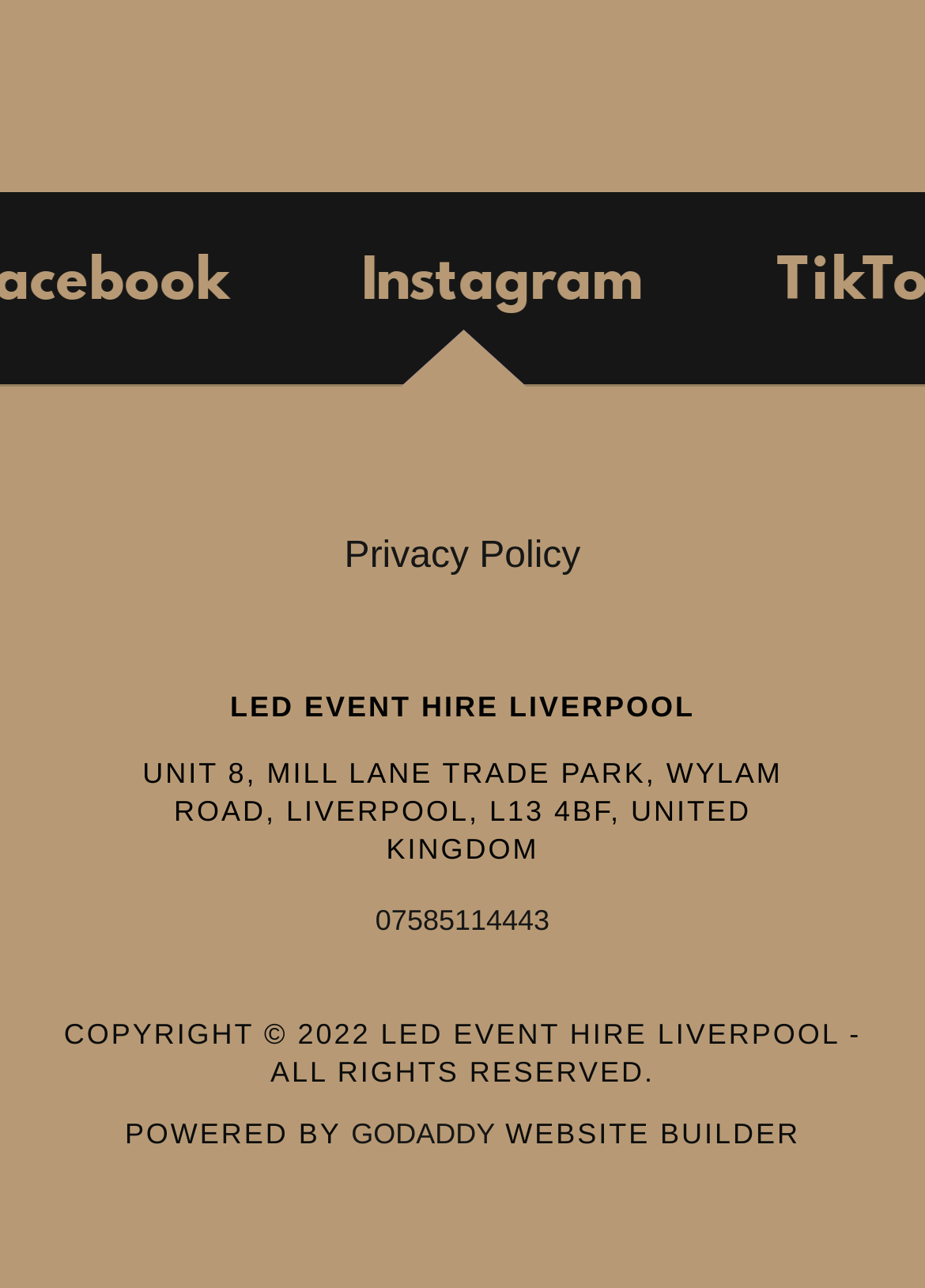What is the company name?
Please respond to the question with a detailed and well-explained answer.

The company name can be found in the StaticText element with the text 'LED EVENT HIRE LIVERPOOL' at coordinates [0.249, 0.536, 0.751, 0.561].